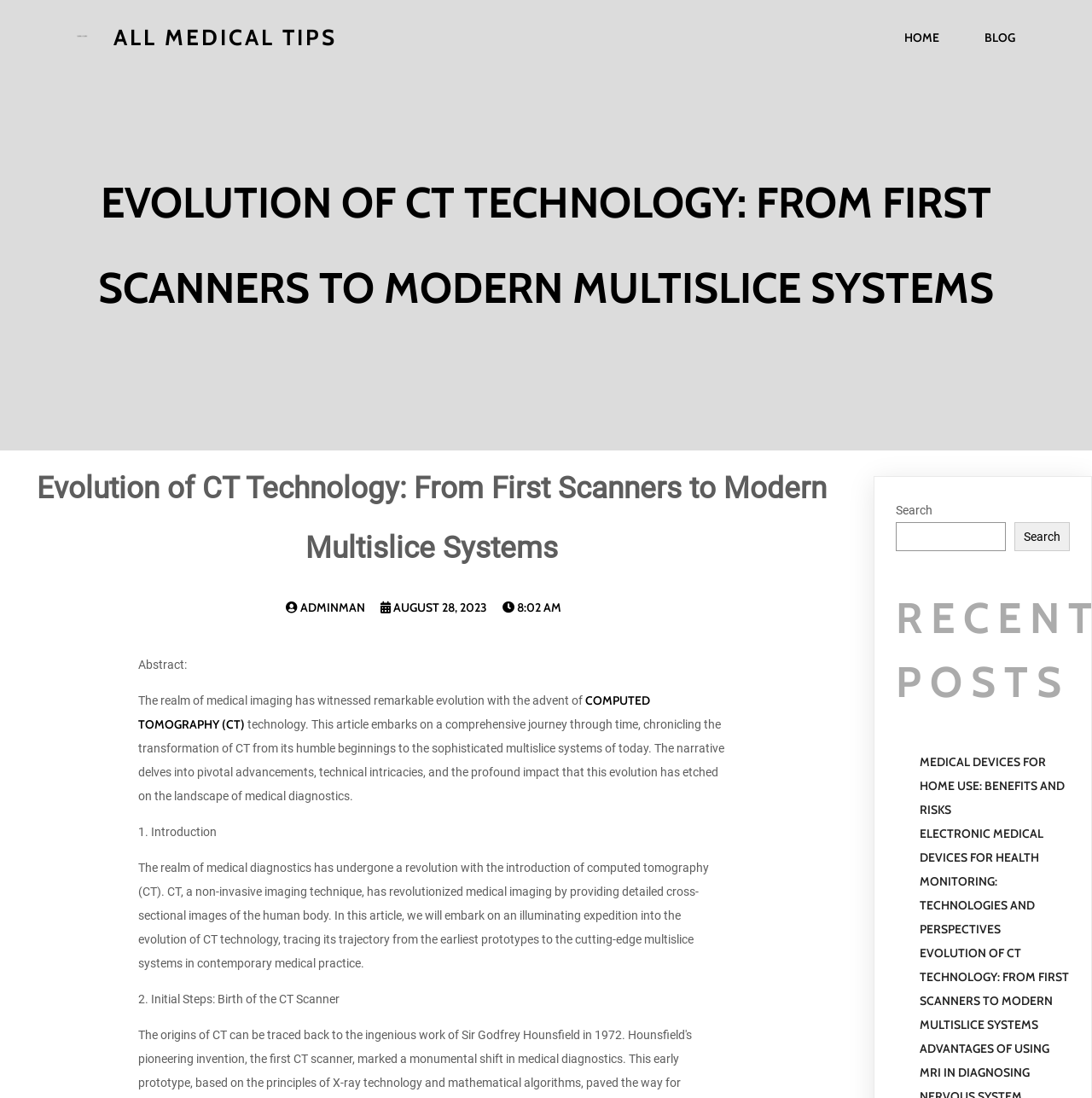Based on the element description: "8:02 am", identify the bounding box coordinates for this UI element. The coordinates must be four float numbers between 0 and 1, listed as [left, top, right, bottom].

[0.46, 0.546, 0.514, 0.56]